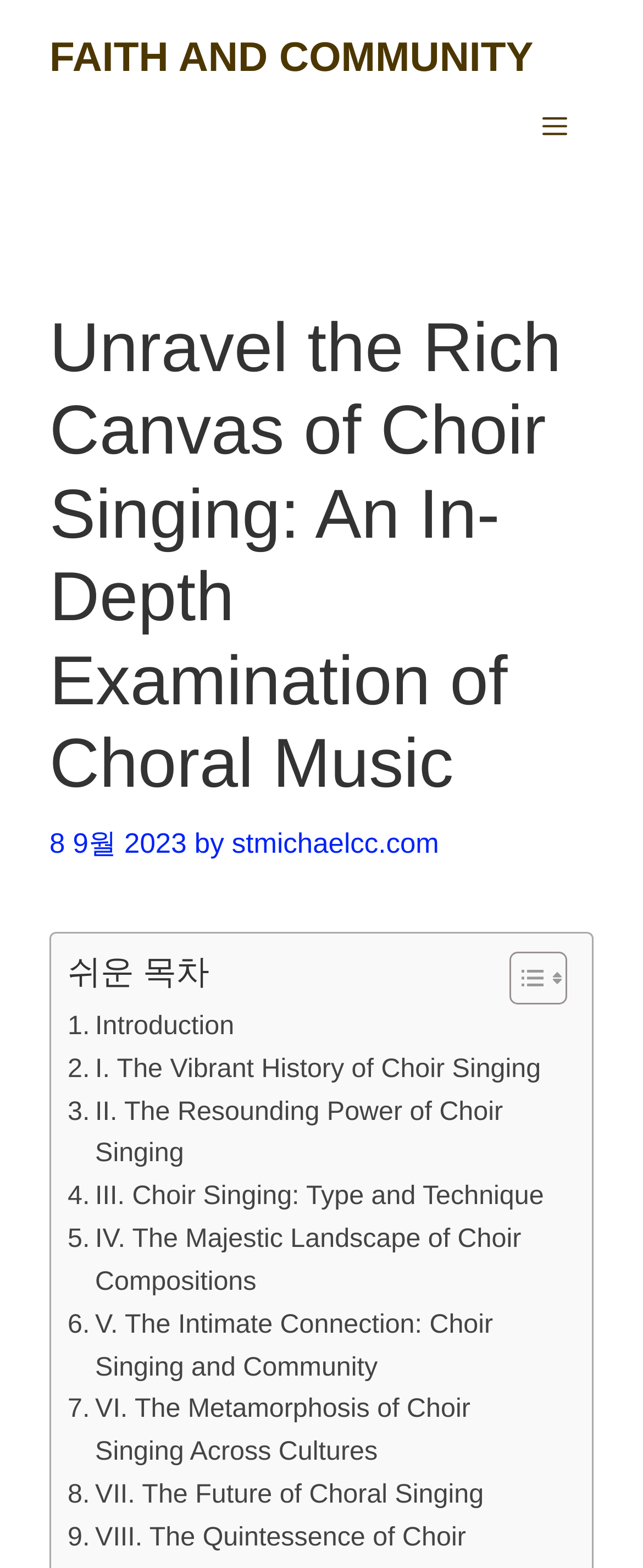How many images are in the table of content?
Answer the question with a detailed explanation, including all necessary information.

I counted the number of image elements that are children of the link element with the text 'Toggle Table of Content'. There are 2 image elements, which are likely used to represent the toggle state of the table of content.